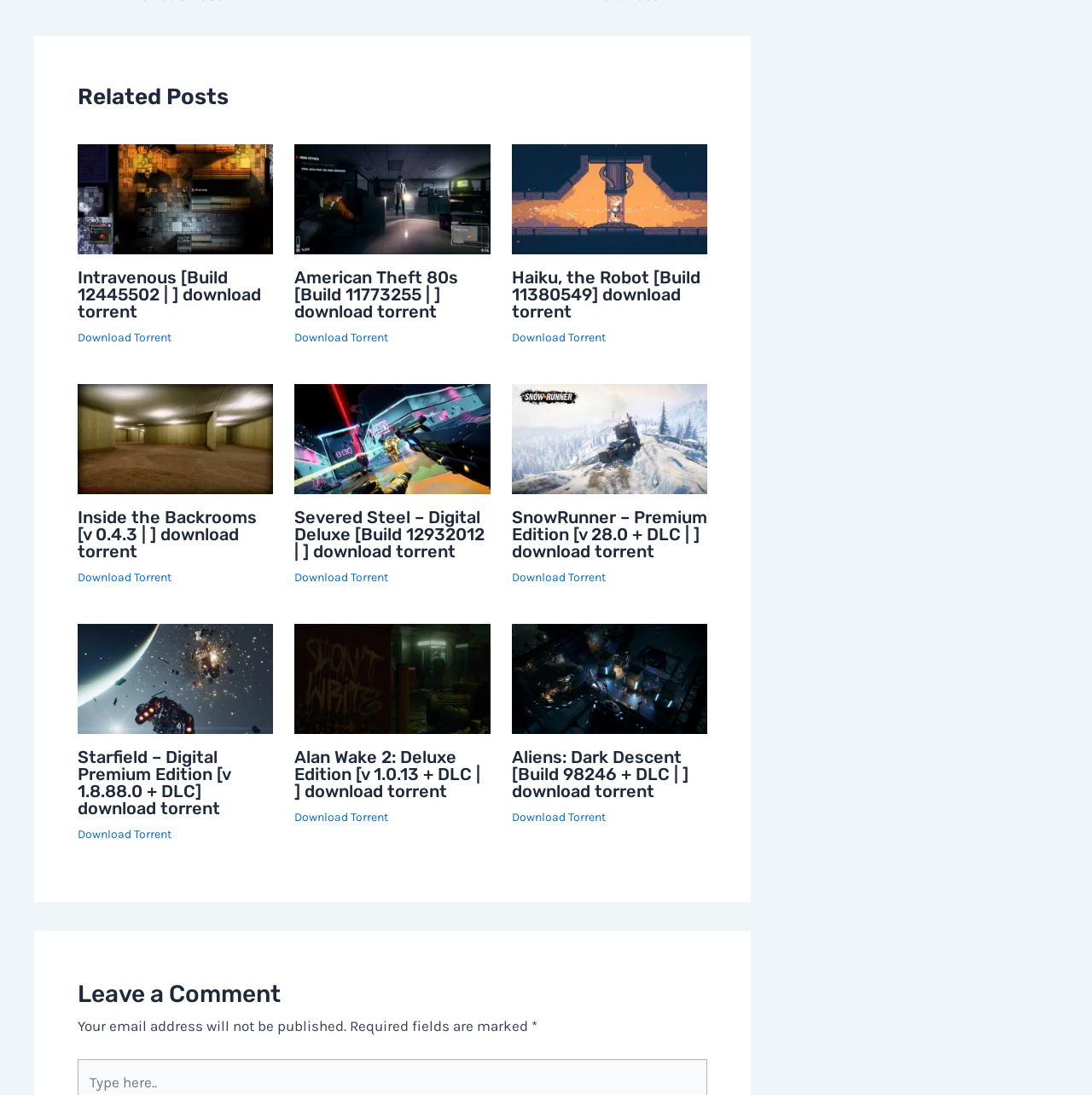Find the bounding box coordinates for the area that must be clicked to perform this action: "Leave a comment".

[0.071, 0.89, 0.648, 0.926]